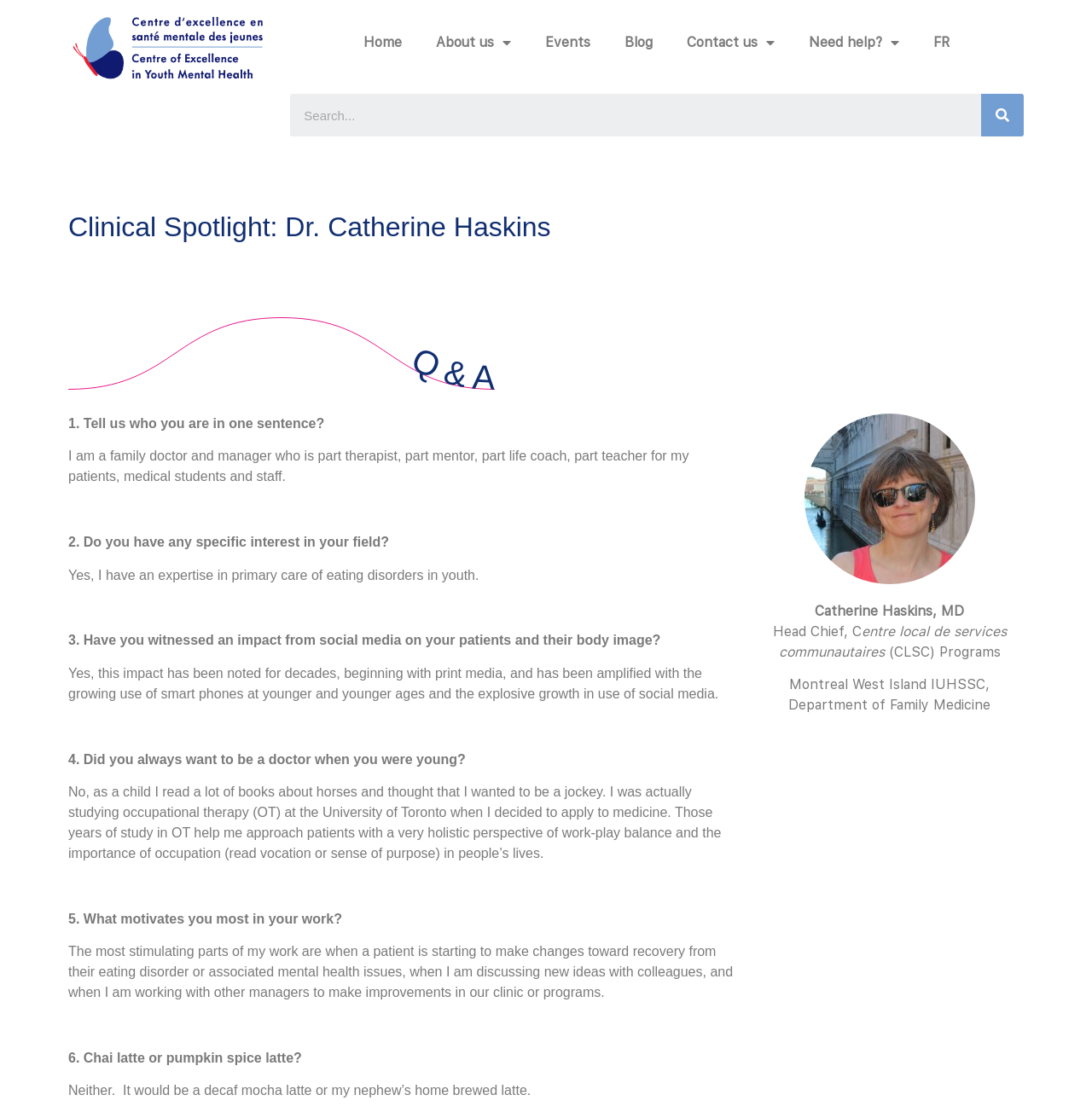What is the doctor's approach to patients?
Using the image provided, answer with just one word or phrase.

holistic perspective